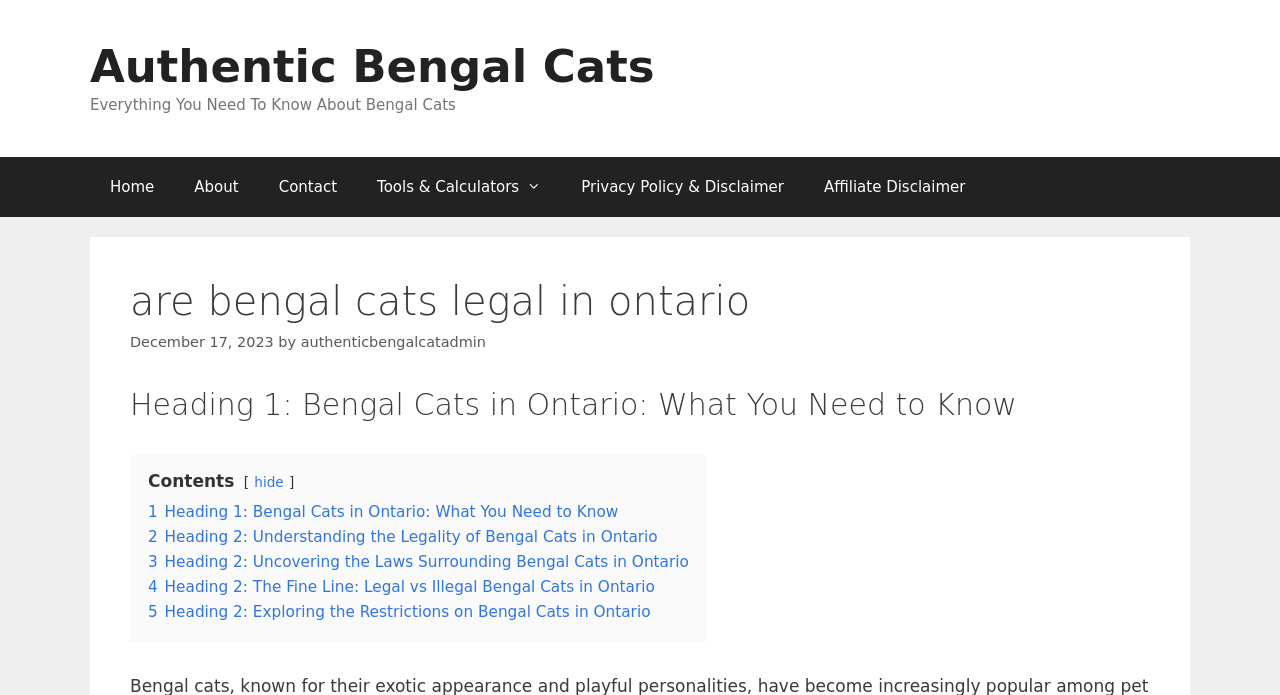Extract the bounding box coordinates for the UI element described by the text: "Authentic Bengal Cats". The coordinates should be in the form of [left, top, right, bottom] with values between 0 and 1.

[0.07, 0.058, 0.511, 0.134]